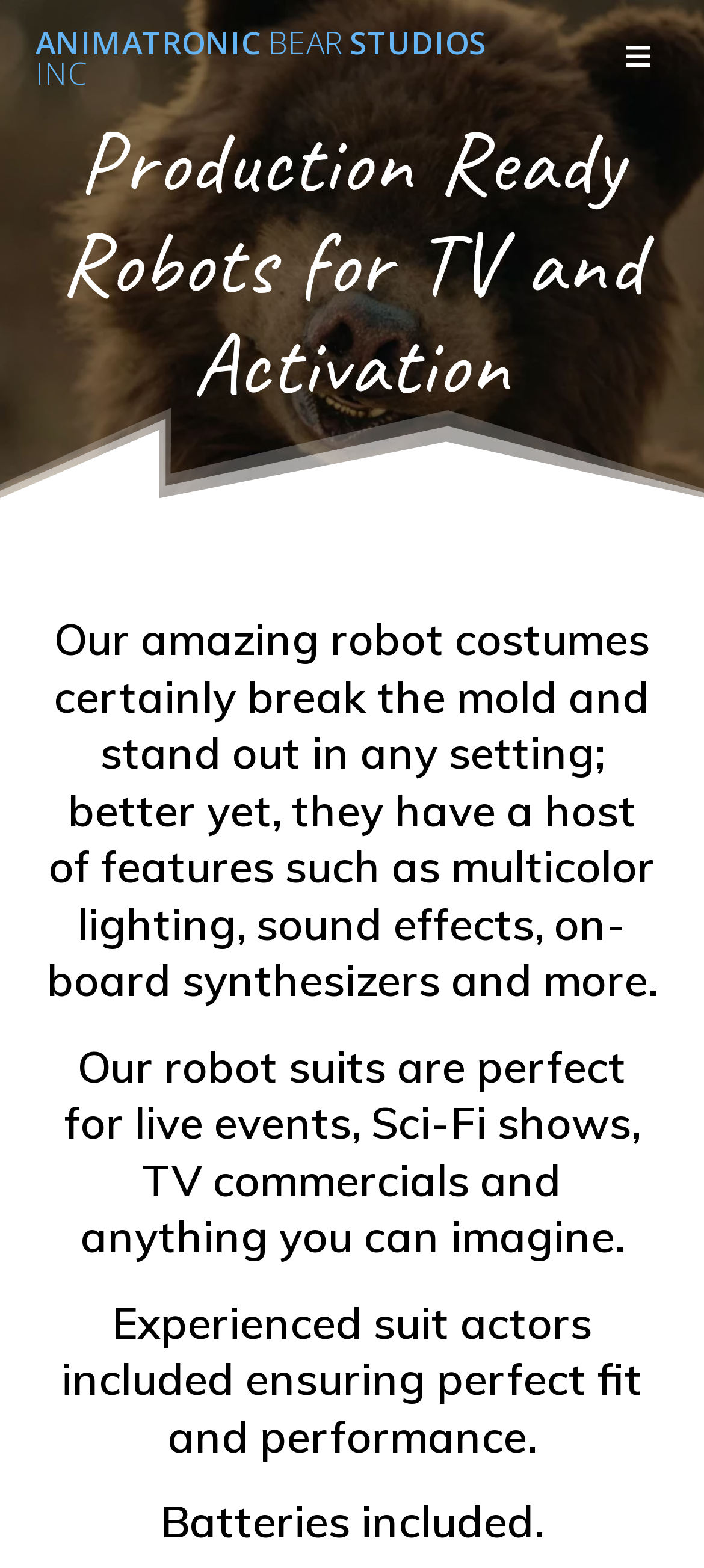What is the company name behind the robots?
Based on the visual information, provide a detailed and comprehensive answer.

The company name is prominently displayed at the top of the webpage, with a link to 'Animatronic Bear Studios INC', indicating that this is the company responsible for creating the robots.